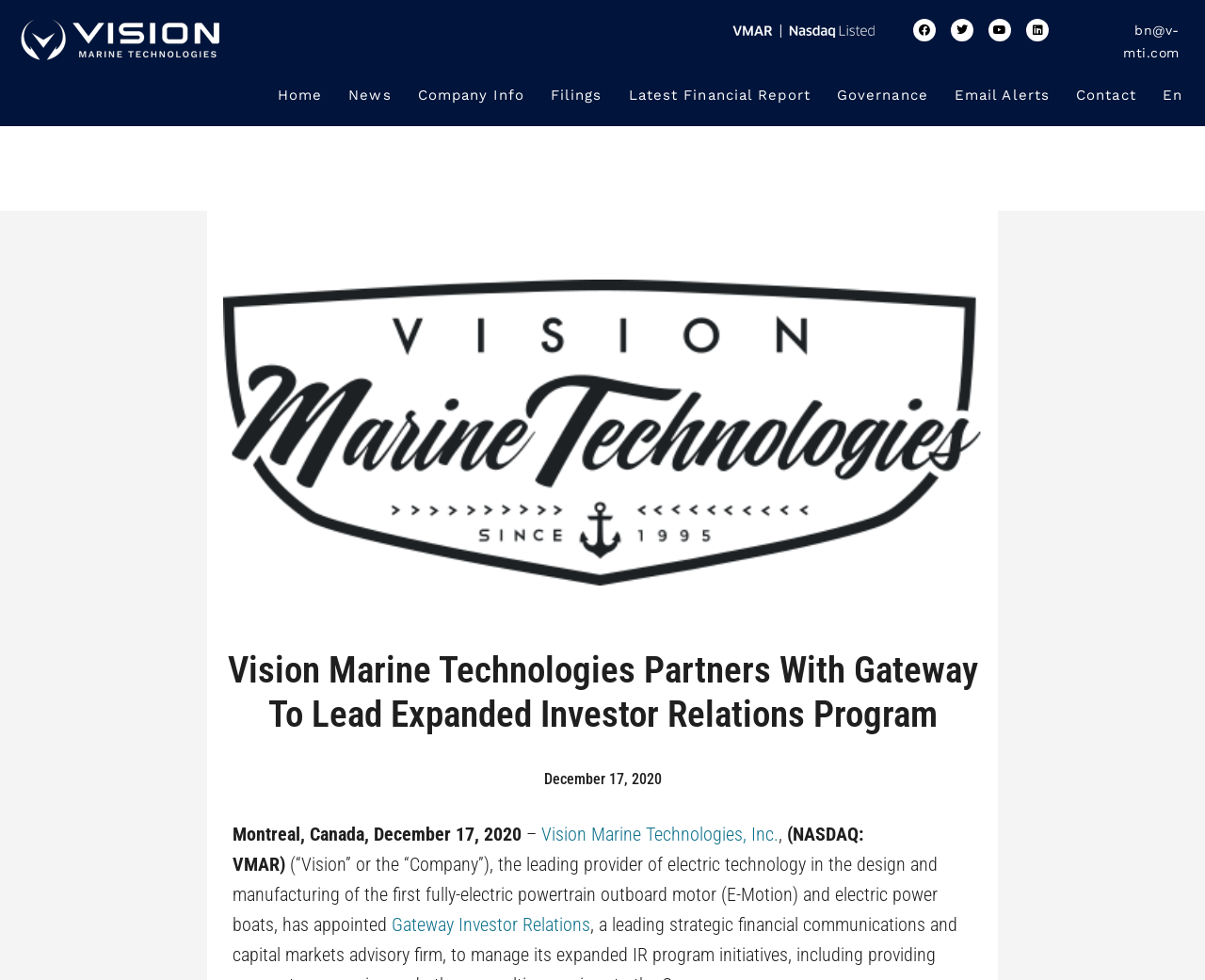Locate the bounding box coordinates of the clickable area needed to fulfill the instruction: "Read more about Vision Marine Technologies, Inc.".

[0.449, 0.84, 0.646, 0.863]